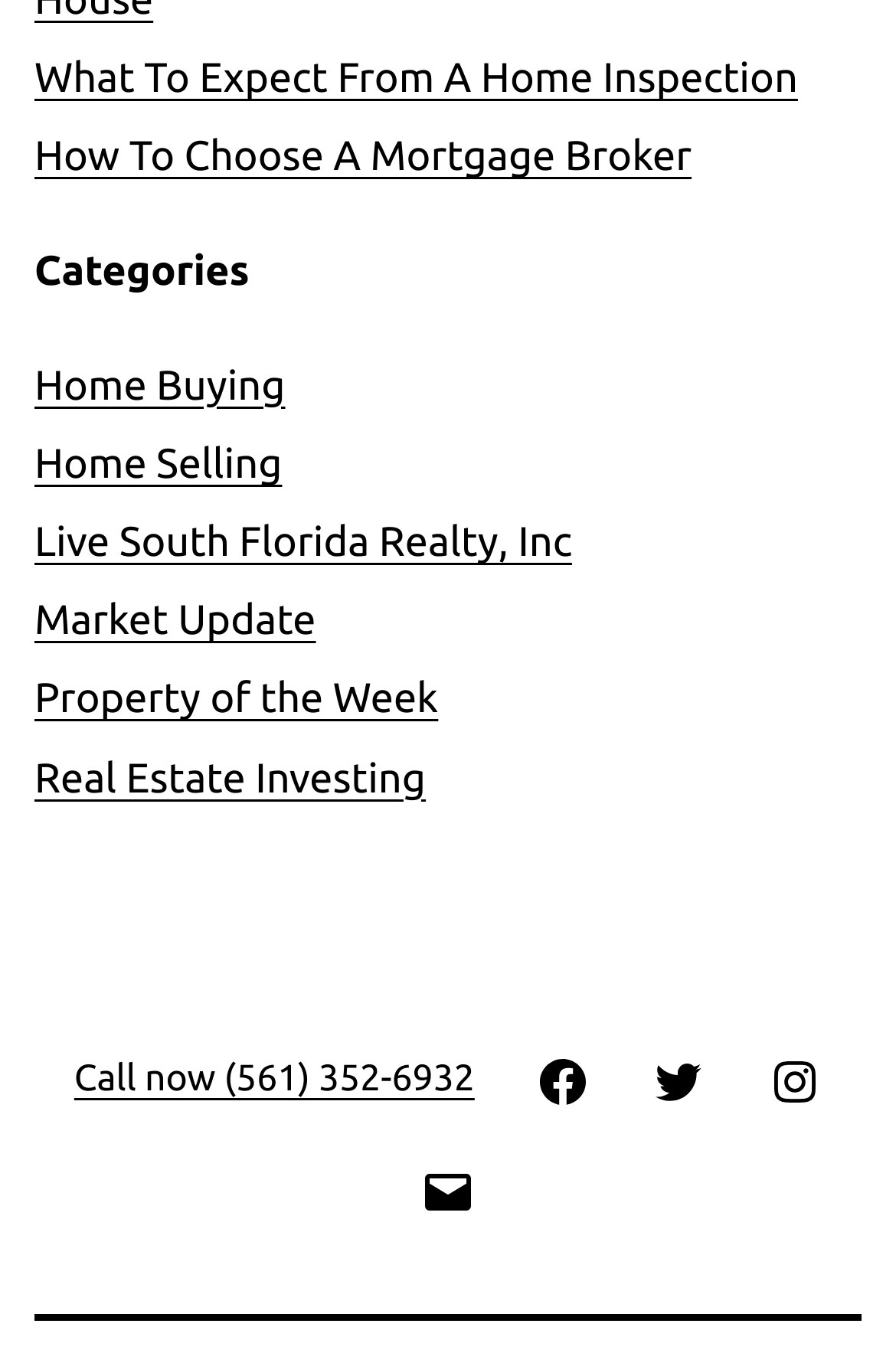How many categories are listed?
Based on the visual details in the image, please answer the question thoroughly.

I counted the number of links under the 'Categories' heading, which are 'Home Buying', 'Home Selling', 'Live South Florida Realty, Inc', 'Market Update', 'Property of the Week', 'Real Estate Investing', and found that there are 7 categories listed.